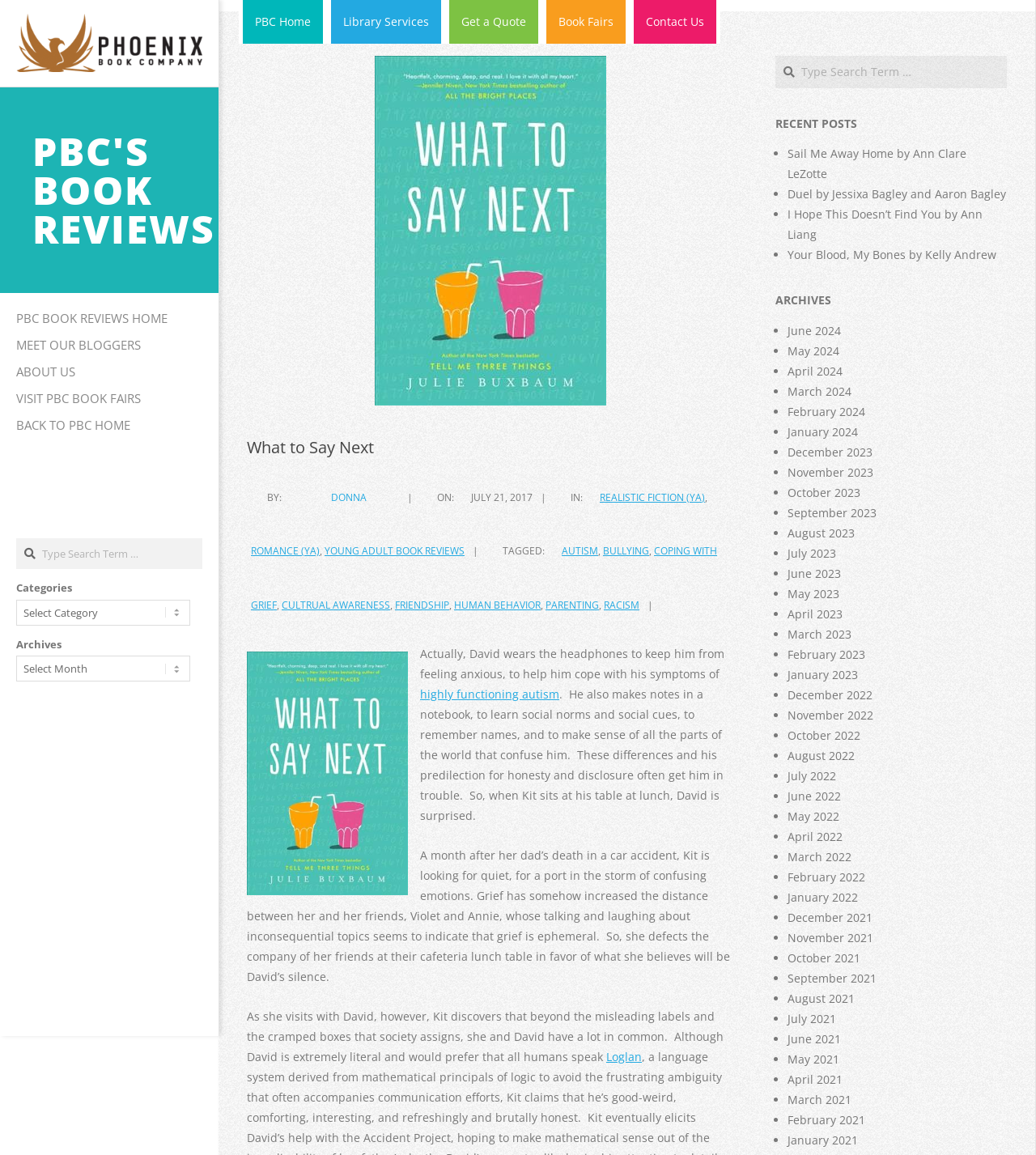Bounding box coordinates should be in the format (top-left x, top-left y, bottom-right x, bottom-right y) and all values should be floating point numbers between 0 and 1. Determine the bounding box coordinate for the UI element described as: Donna

[0.304, 0.424, 0.37, 0.436]